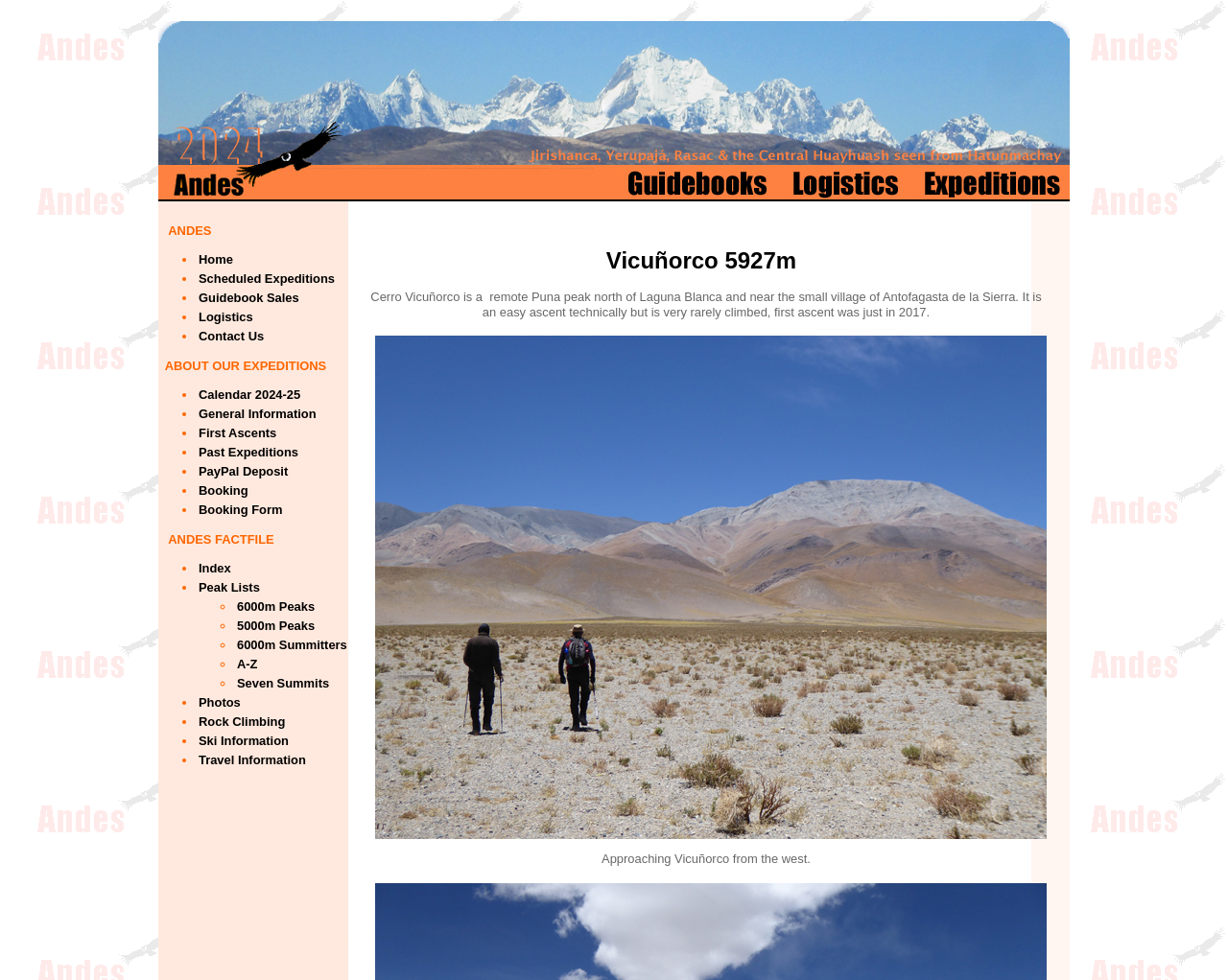Using the information in the image, give a comprehensive answer to the question: 
What is the image on the webpage showing?

The image on the webpage has a description 'Approaching Vicuñorco from the west.' which suggests that the image is showing the approach to Vicuñorco from the west direction.